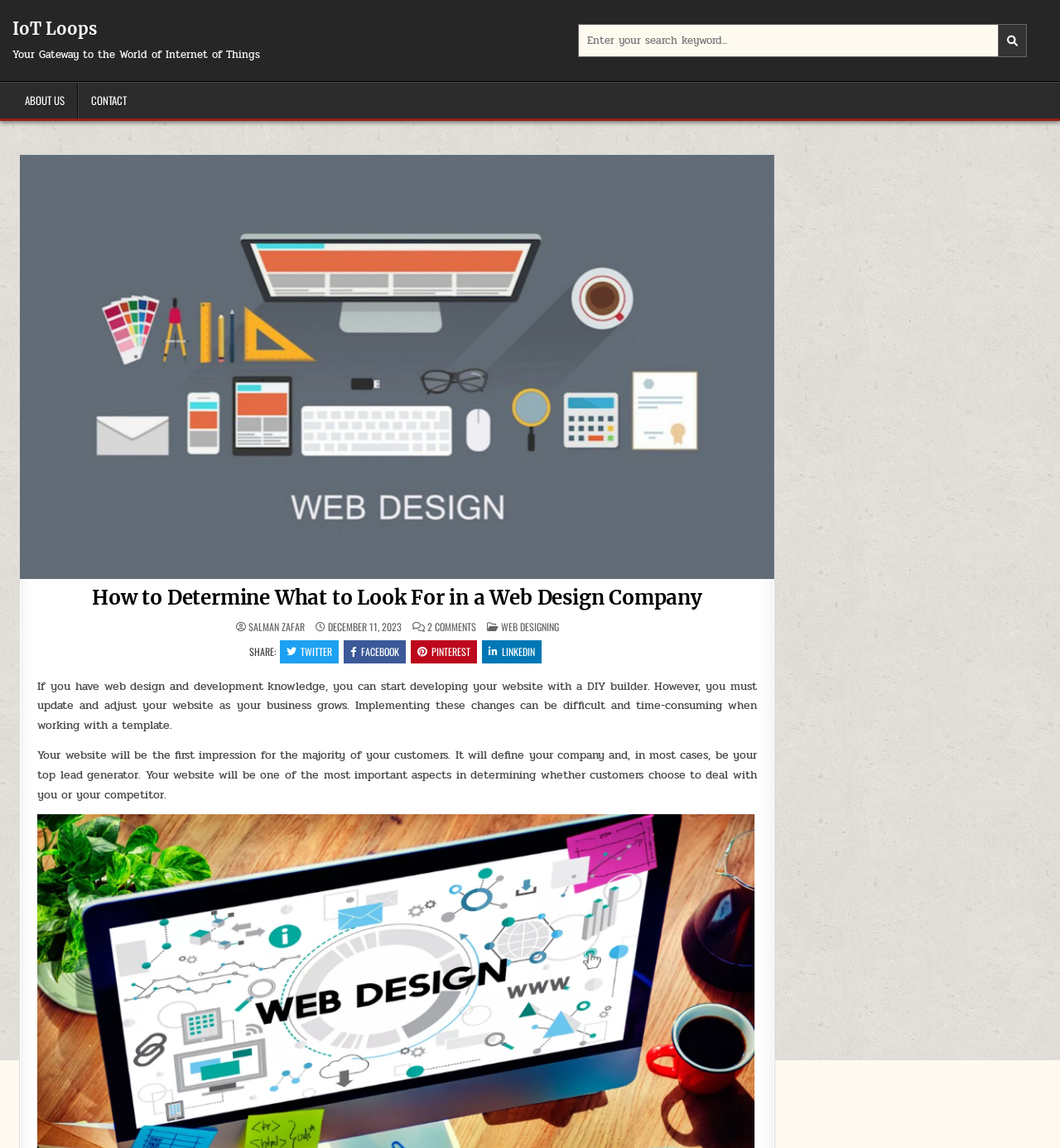Using the given element description, provide the bounding box coordinates (top-left x, top-left y, bottom-right x, bottom-right y) for the corresponding UI element in the screenshot: Pinterest

[0.388, 0.557, 0.45, 0.578]